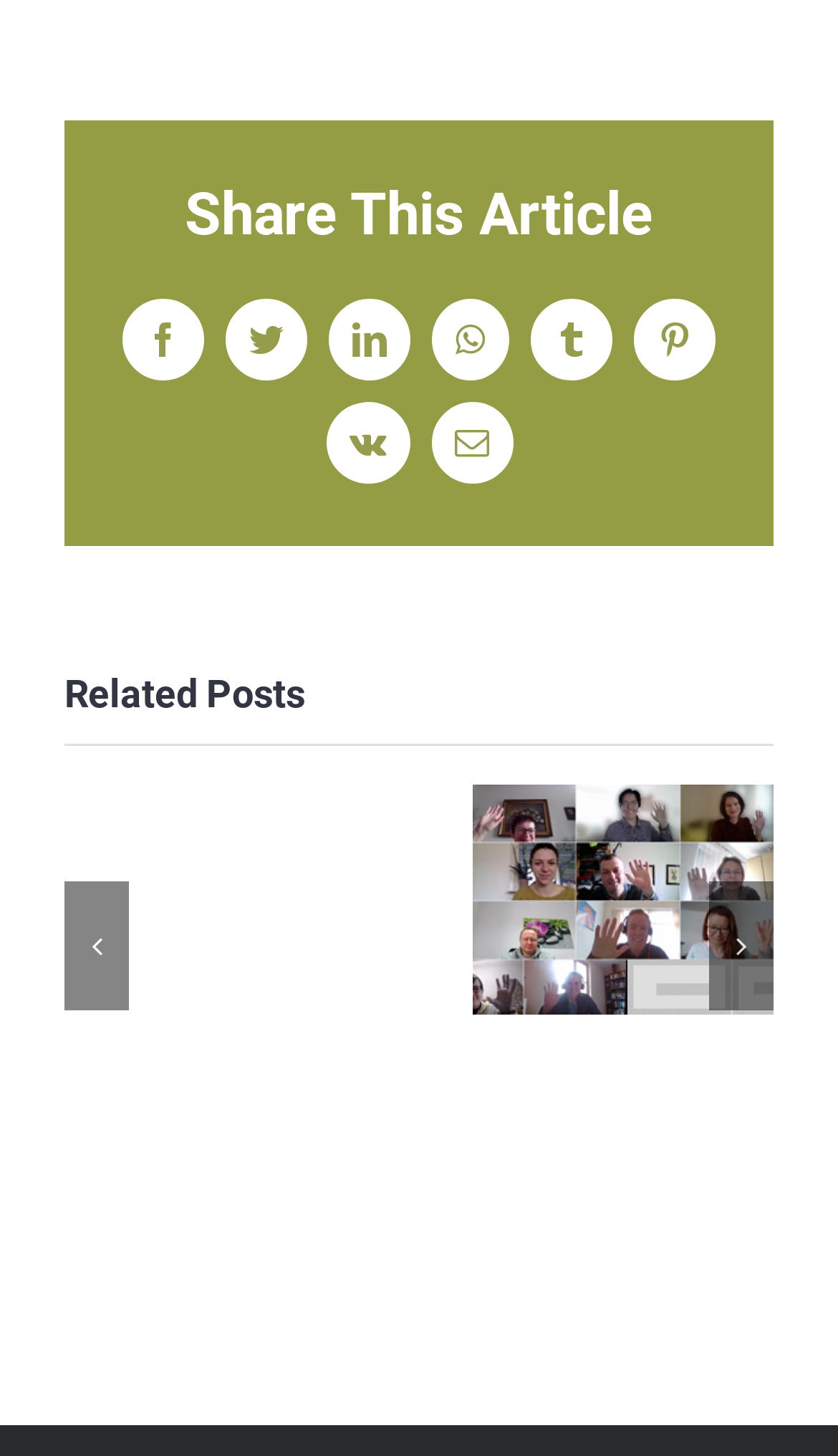What is the position of the 'Related Posts' heading?
Respond to the question with a well-detailed and thorough answer.

The 'Related Posts' heading is positioned at the top middle section of the webpage, which can be determined by its bounding box coordinates [0.077, 0.456, 0.923, 0.496]. This indicates that it is a prominent section on the webpage.